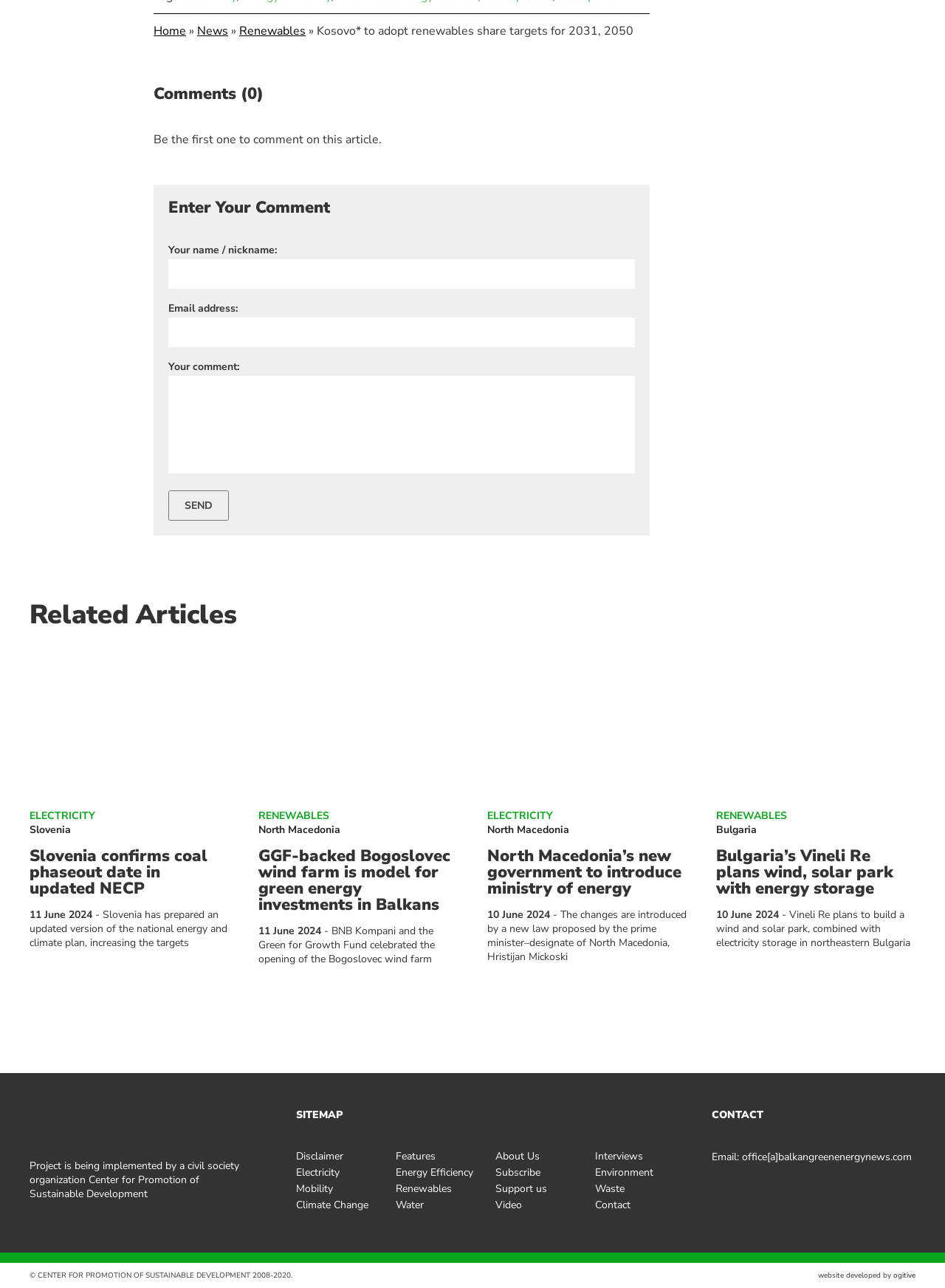Please find the bounding box coordinates of the clickable region needed to complete the following instruction: "Click on the 'SEND' button". The bounding box coordinates must consist of four float numbers between 0 and 1, i.e., [left, top, right, bottom].

[0.178, 0.381, 0.242, 0.404]